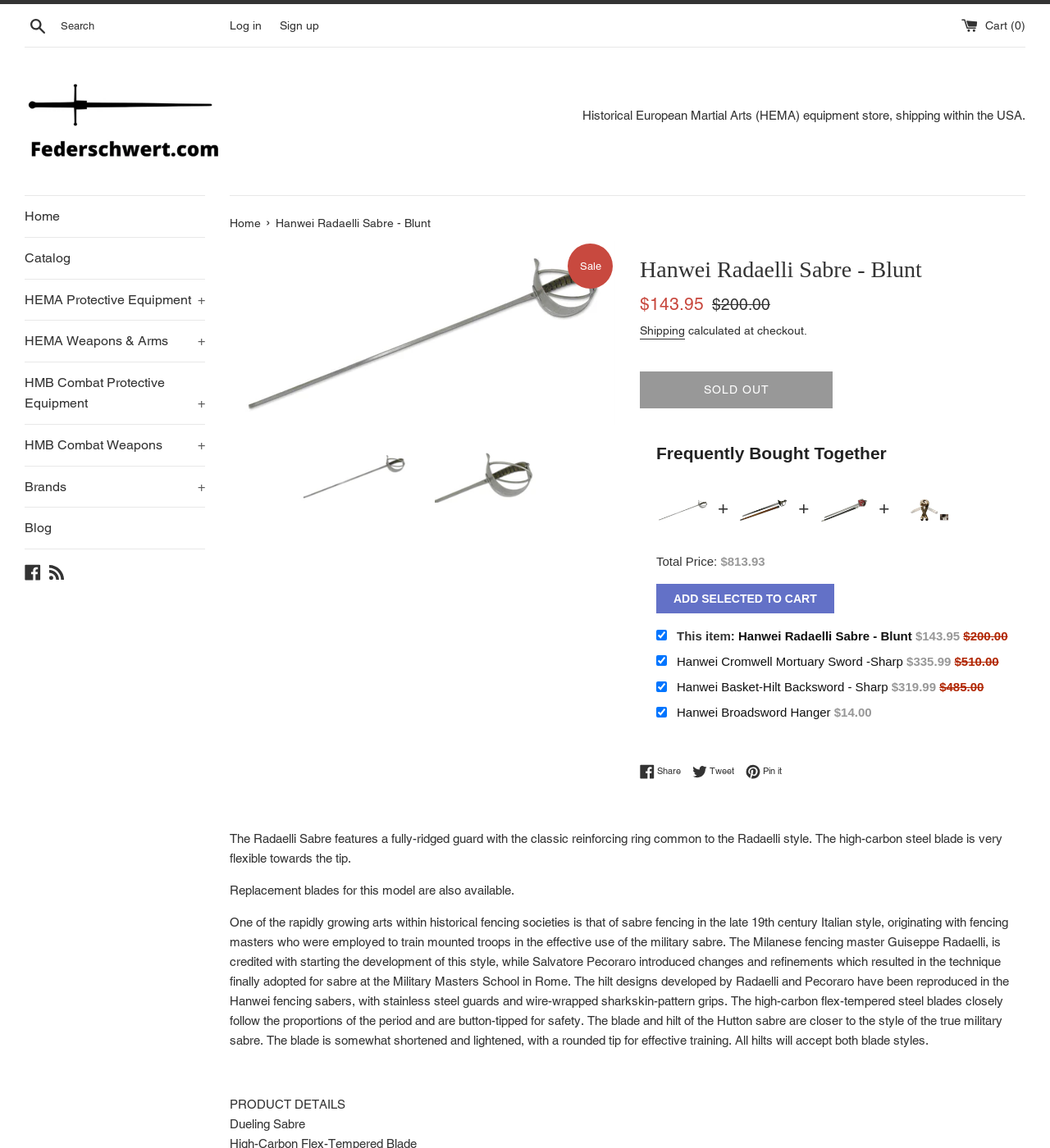Extract the main title from the webpage.

Hanwei Radaelli Sabre - Blunt